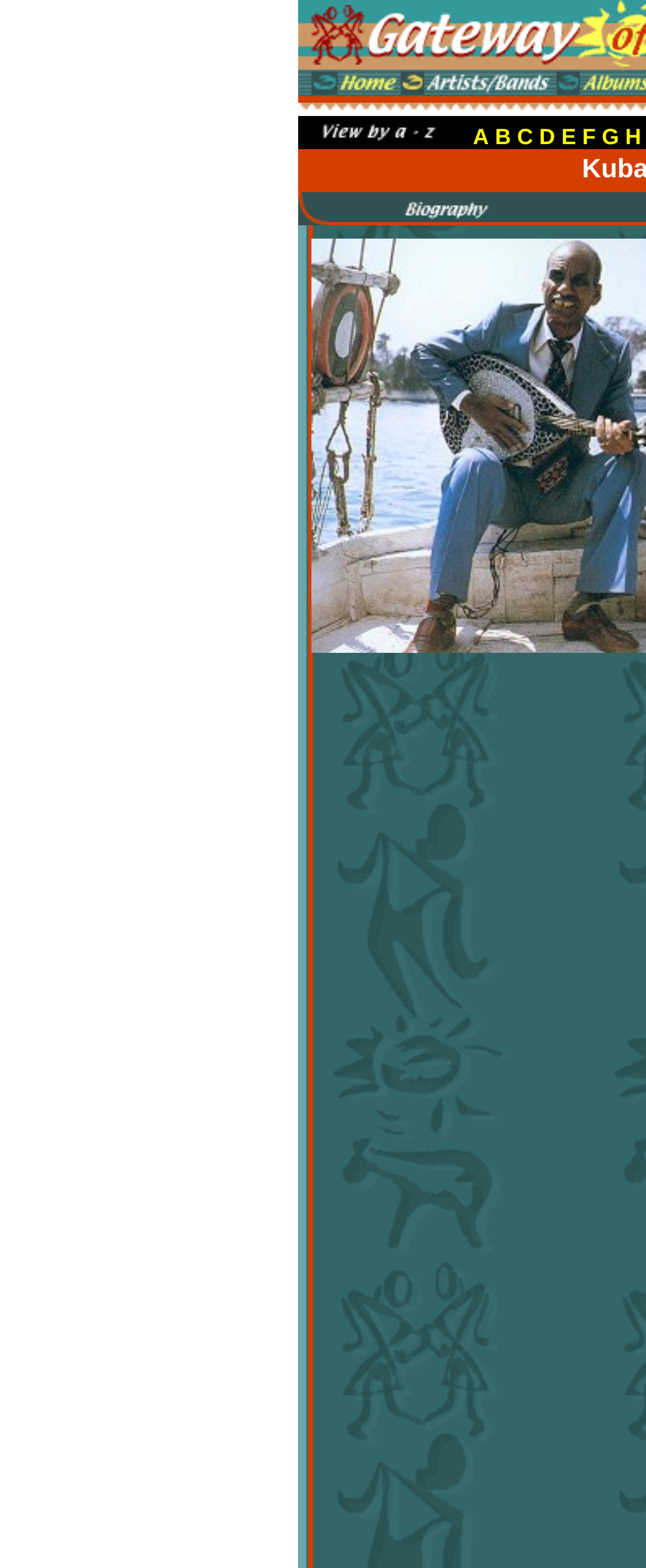Please specify the bounding box coordinates of the region to click in order to perform the following instruction: "Visit USA News".

None